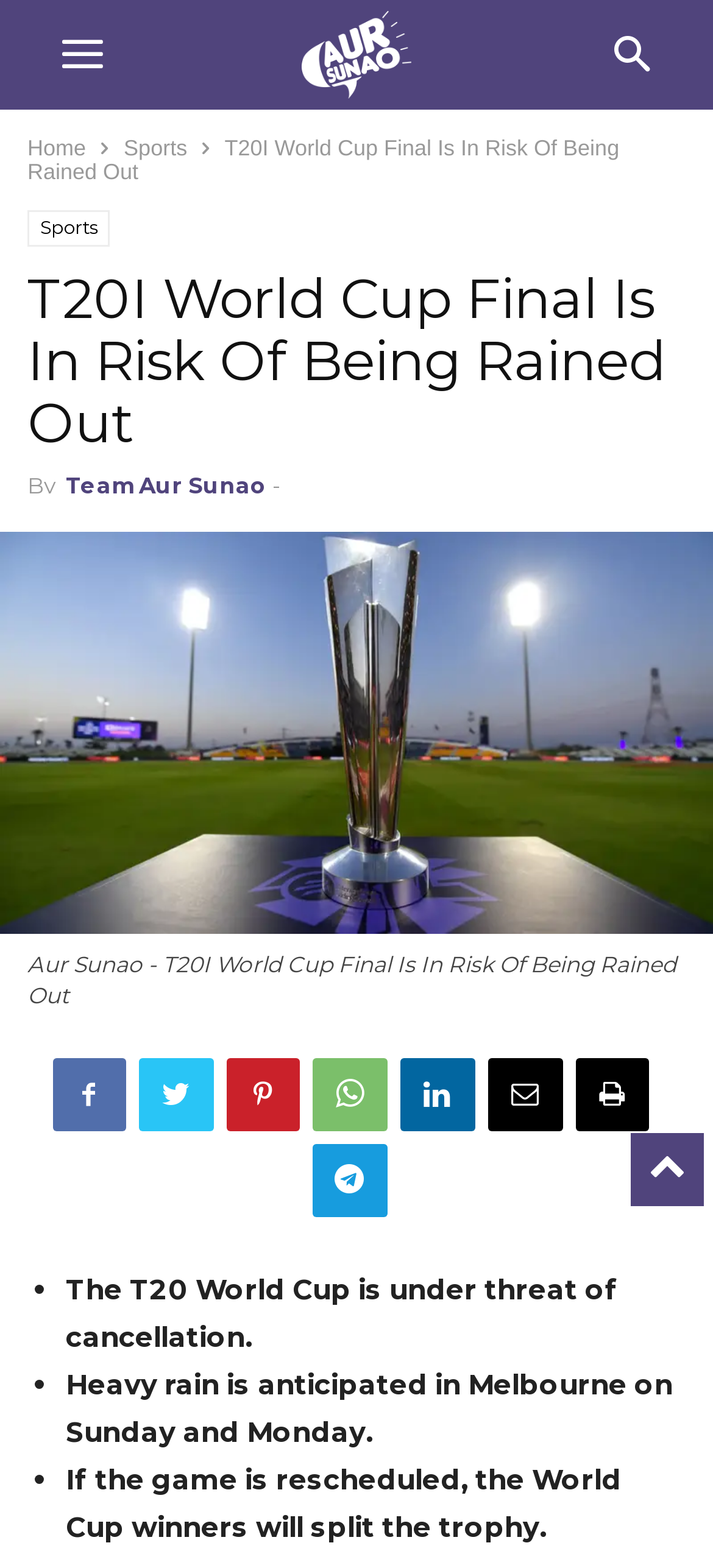Please identify the bounding box coordinates of the clickable area that will fulfill the following instruction: "go to top". The coordinates should be in the format of four float numbers between 0 and 1, i.e., [left, top, right, bottom].

[0.885, 0.723, 0.987, 0.749]